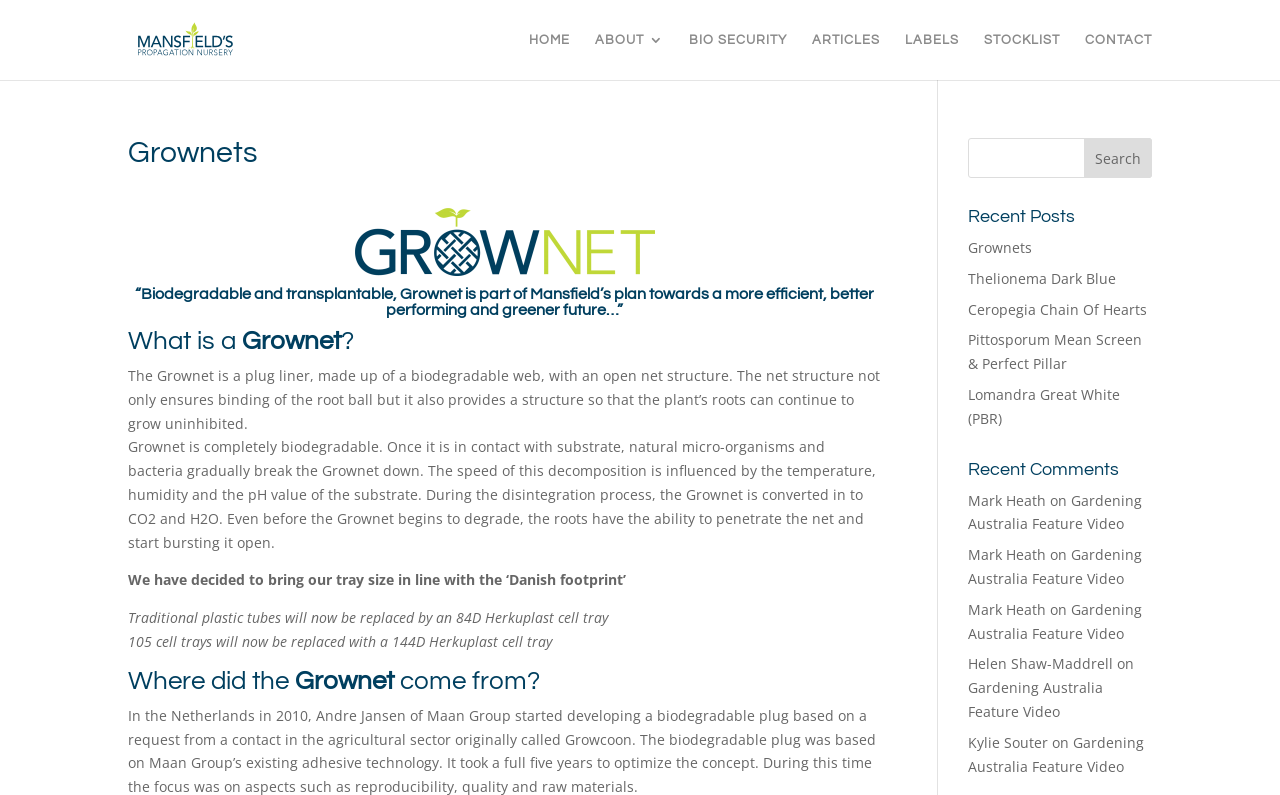What is the purpose of Grownet?
Using the image as a reference, answer with just one word or a short phrase.

Biodegradable and transplantable